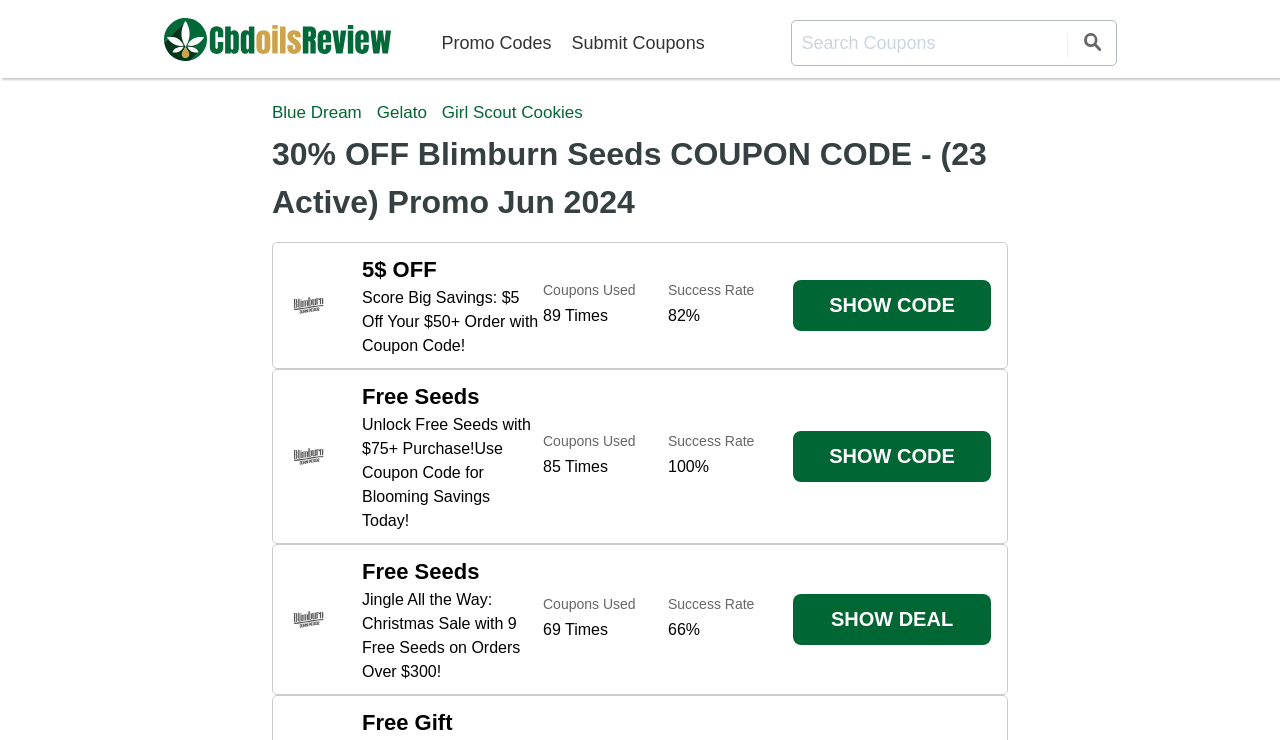Please specify the bounding box coordinates for the clickable region that will help you carry out the instruction: "Submit coupons".

[0.439, 0.044, 0.558, 0.071]